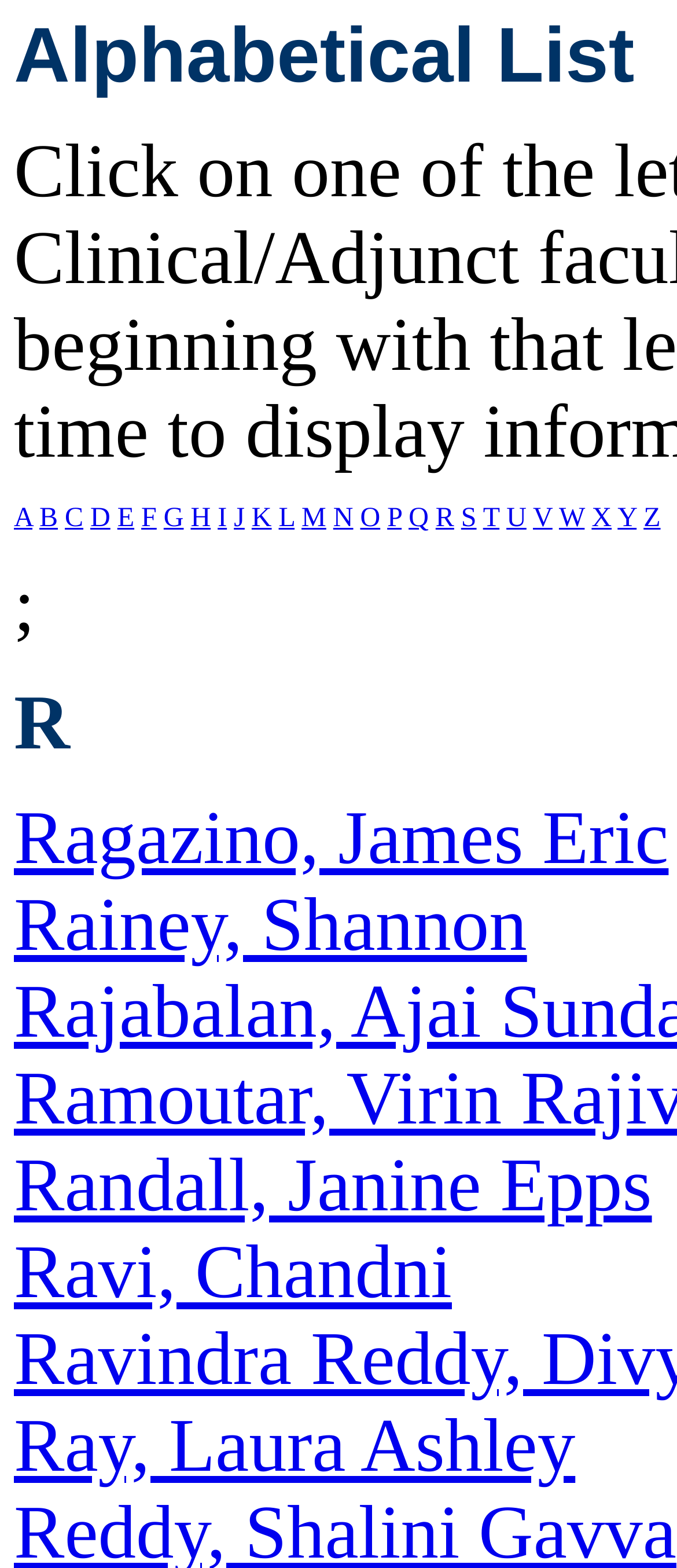Please answer the following question using a single word or phrase: 
How many names are listed under the alphabetical links?

5